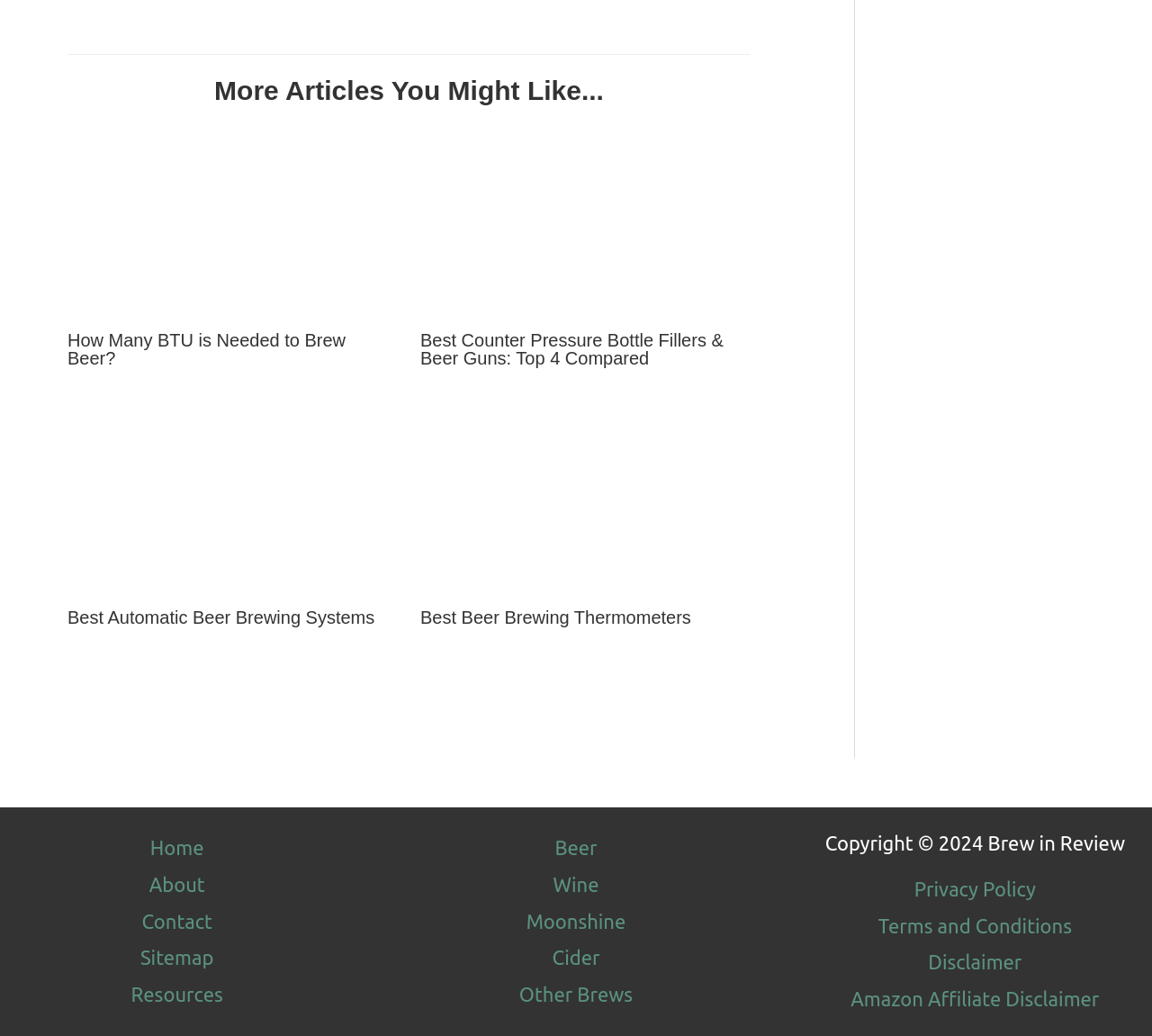What is the topic of the articles on this page?
Please provide a comprehensive answer based on the visual information in the image.

Based on the headings and links on the page, it appears that the articles are related to beer brewing, with topics such as 'How Many BTU is Needed to Brew Beer?', 'Best Counter Pressure Bottle Fillers & Beer Guns', and 'Best Automatic Beer Brewing Systems'.